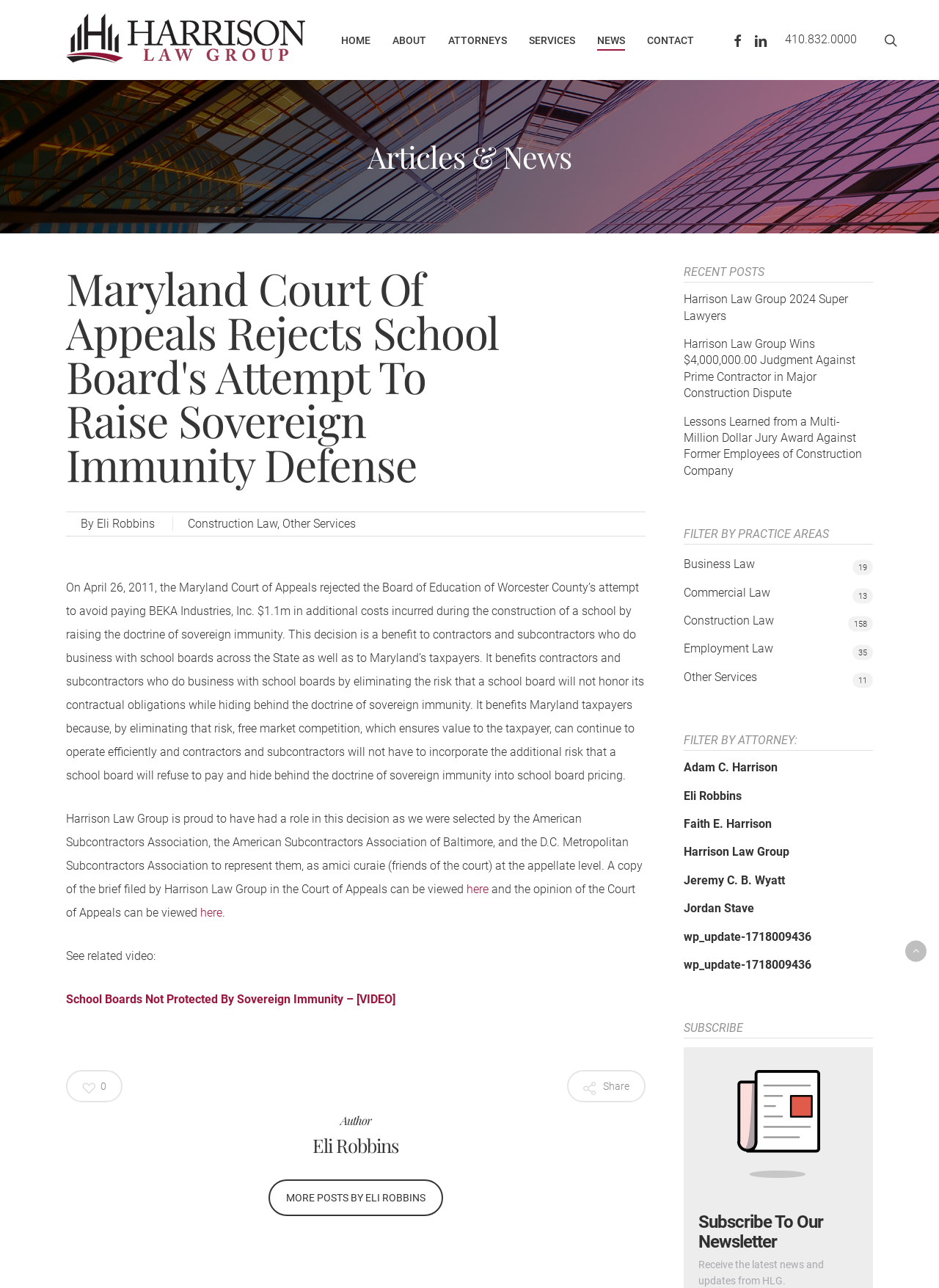Determine and generate the text content of the webpage's headline.

Maryland Court Of Appeals Rejects School Board's Attempt To Raise Sovereign Immunity Defense